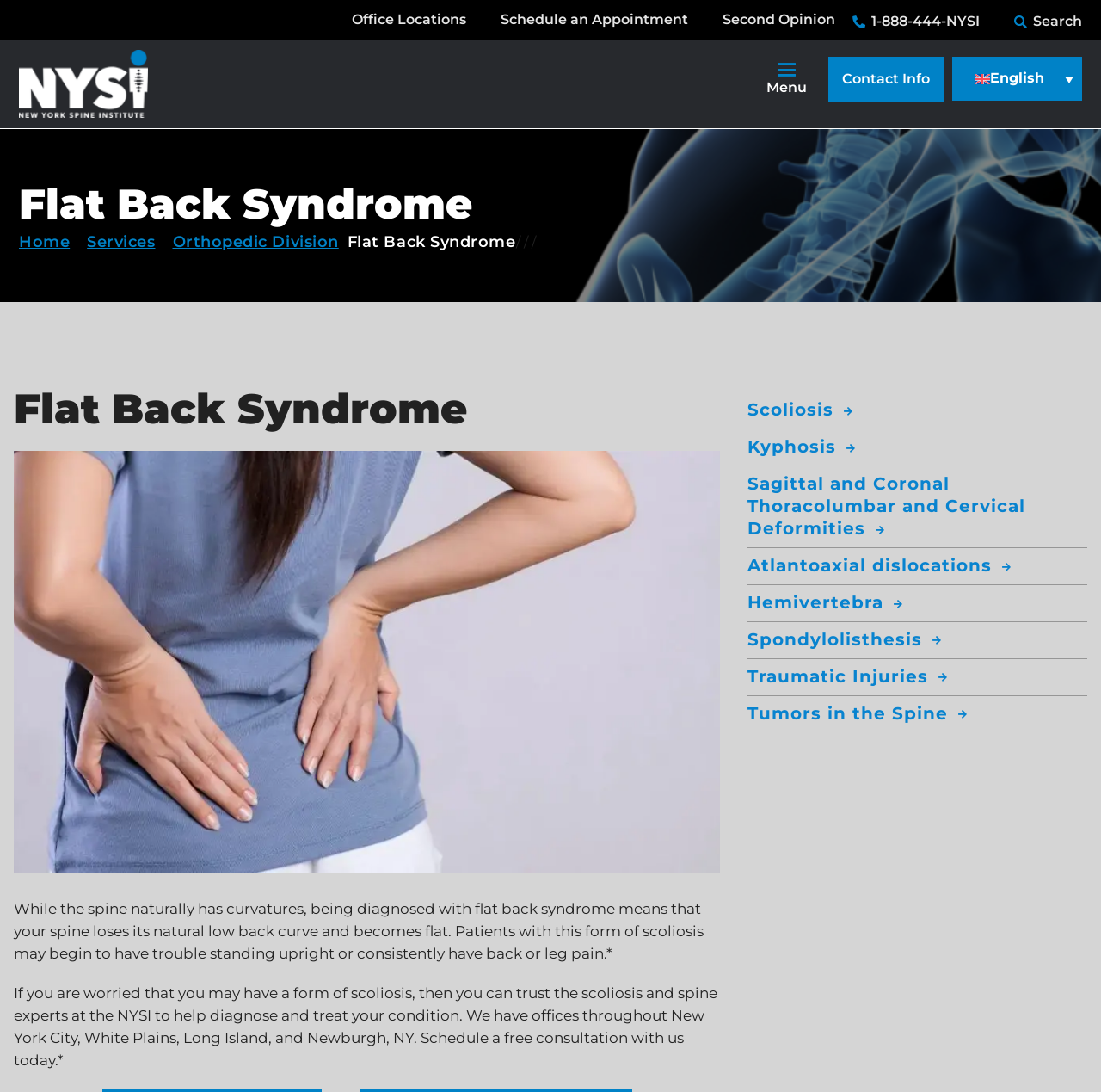Present a detailed account of what is displayed on the webpage.

The webpage is about the New York Spine Institute (NYSI) and its services related to flat back syndrome treatment. At the top right corner, there is a search bar with a "Search" button next to it. Below the search bar, there are several links, including "Office Locations", "Schedule an Appointment", and "Second Opinion". 

On the top left corner, there is the NYSI logo, which is an image. Next to the logo, there are links to navigate to different sections of the website, including "Home", "Services", and "Orthopedic Division". 

The main content of the webpage is about flat back syndrome. There is a heading "Flat Back Syndrome" at the top, followed by an image of a woman holding her lower back with both hands. Below the image, there is a paragraph explaining what flat back syndrome is and its symptoms. 

Further down, there is another paragraph describing the services provided by the NYSI for diagnosing and treating flat back syndrome. The institute has offices in various locations, including New York City, White Plains, Long Island, and Newburgh, NY. 

On the right side of the webpage, there are several links to other related topics, including scoliosis, kyphosis, and other spine-related conditions. These links are accompanied by an icon.